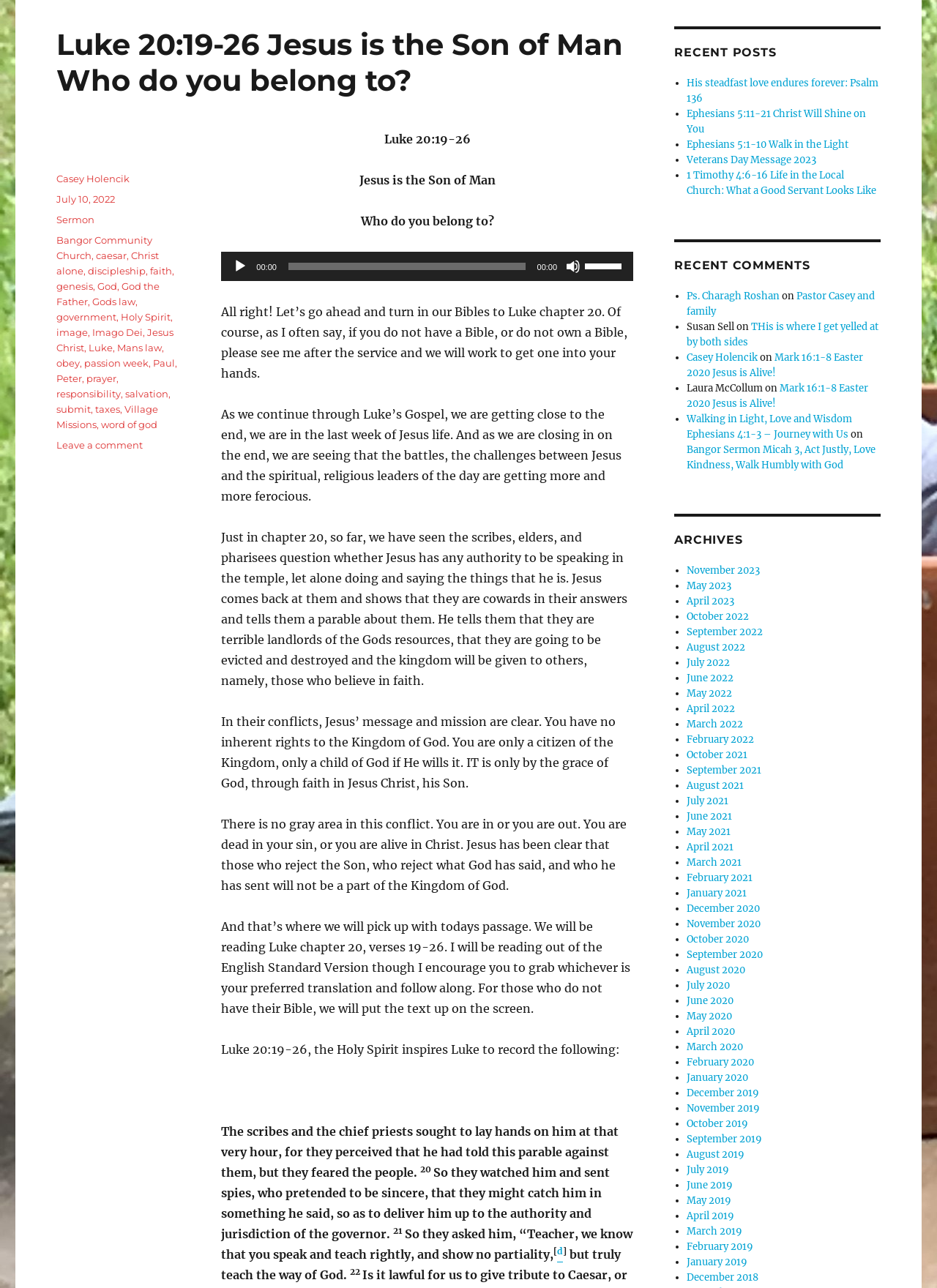Using floating point numbers between 0 and 1, provide the bounding box coordinates in the format (top-left x, top-left y, bottom-right x, bottom-right y). Locate the UI element described here: Veterans Day Message 2023

[0.733, 0.119, 0.871, 0.129]